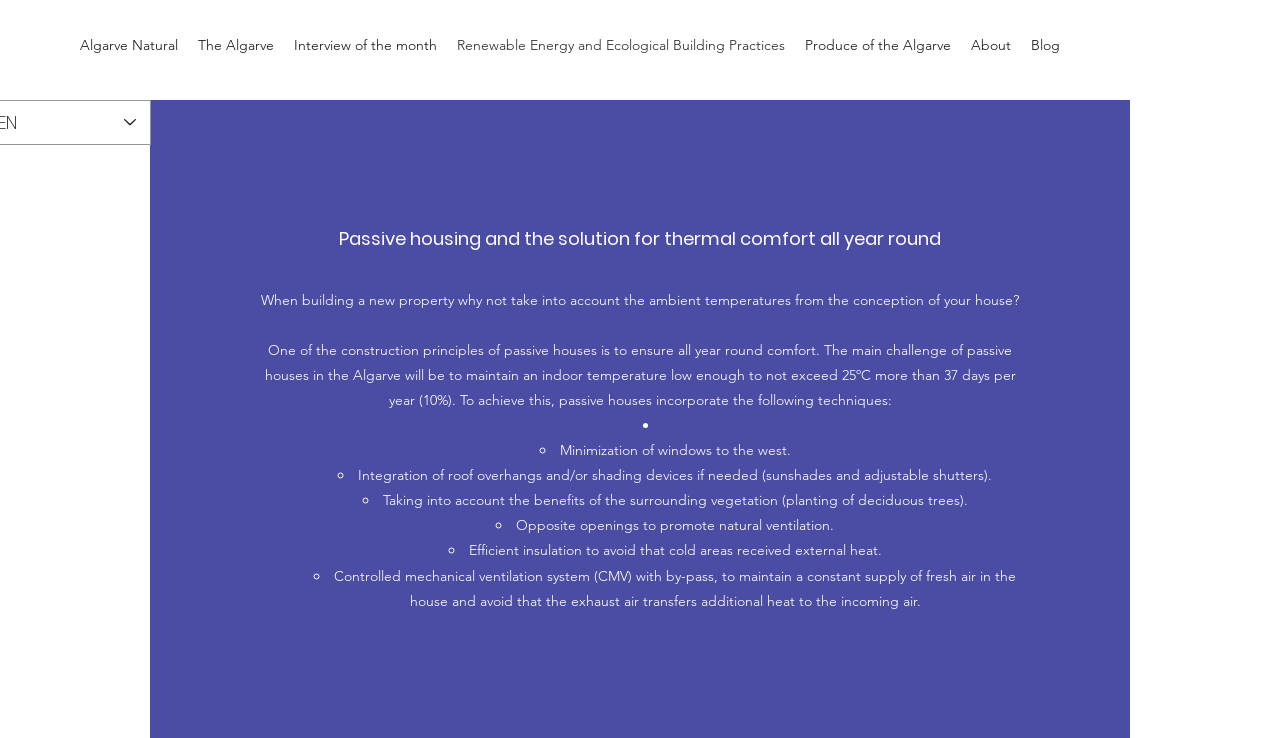Create a detailed narrative describing the layout and content of the webpage.

The webpage is about passive housing and thermal comfort, with a focus on the Algarve region. At the top, there is a navigation menu with links to various sections, including "The Algarve", "Interview of the month", "Renewable Energy and Ecological Building Practices", "Produce of the Algarve", "About", and "Blog". 

Below the navigation menu, there is a heading that reads "Passive housing and the solution for thermal comfort all year round". This is followed by a paragraph of text that discusses the benefits of considering ambient temperatures when building a new property. 

The next section explains the principles of passive houses, which aim to maintain an indoor temperature below 25°C for more than 37 days per year. This is achieved through various techniques, including minimizing windows to the west, integrating roof overhangs and shading devices, taking advantage of surrounding vegetation, promoting natural ventilation, efficient insulation, and controlled mechanical ventilation systems. These techniques are listed in bullet points, with each point described in a short sentence.

At the bottom of the page, there is a button, but its purpose is not specified. The page also has a region dedicated to the main content, which is the text about passive housing and thermal comfort.